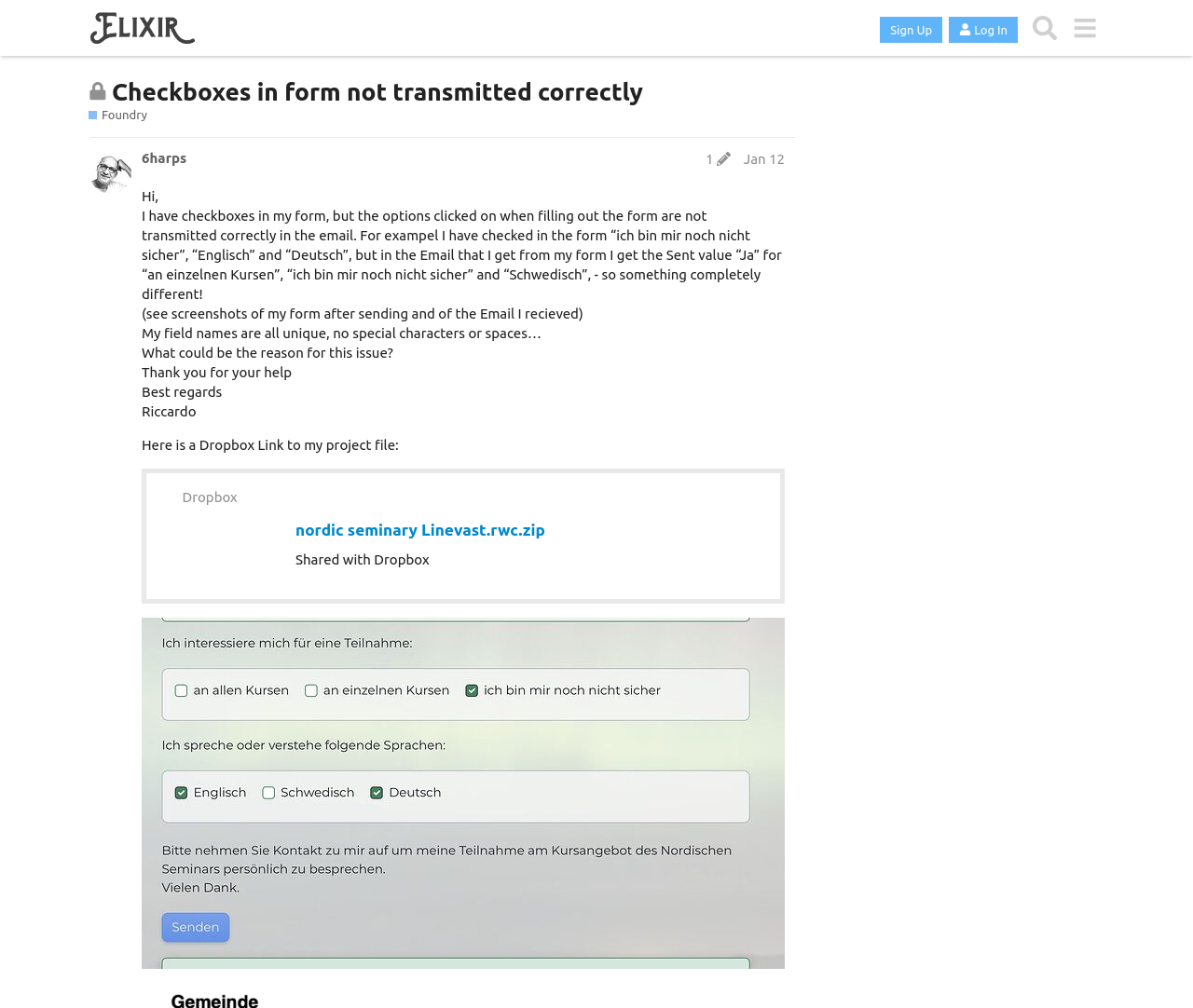Determine the bounding box coordinates (top-left x, top-left y, bottom-right x, bottom-right y) of the UI element described in the following text: aria-label="Search" title="Search"

[0.859, 0.008, 0.892, 0.047]